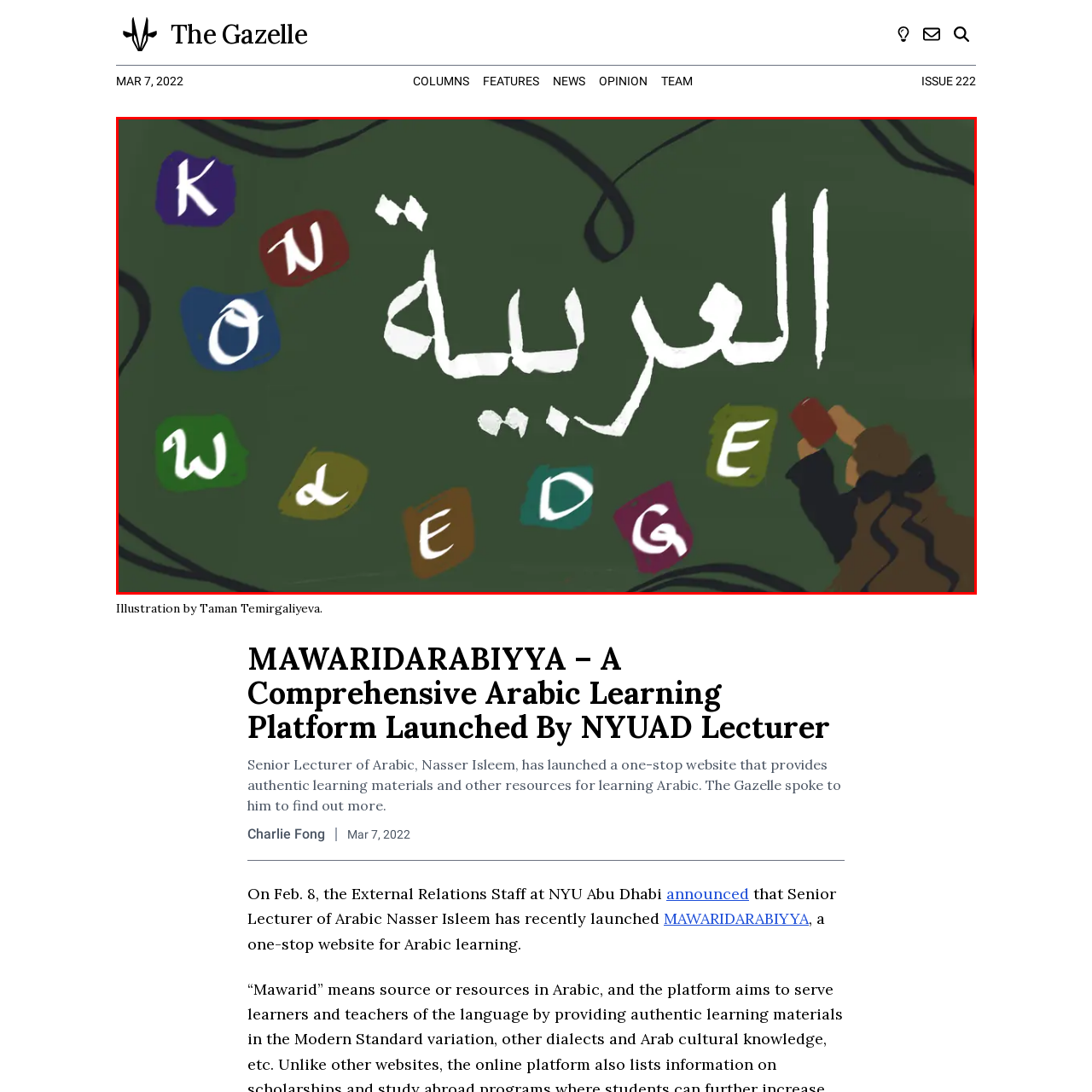Identify the subject within the red bounding box and respond to the following question in a single word or phrase:
What is the theme of the platform 'MAWARIDARABIYYA'?

Arabic language learning